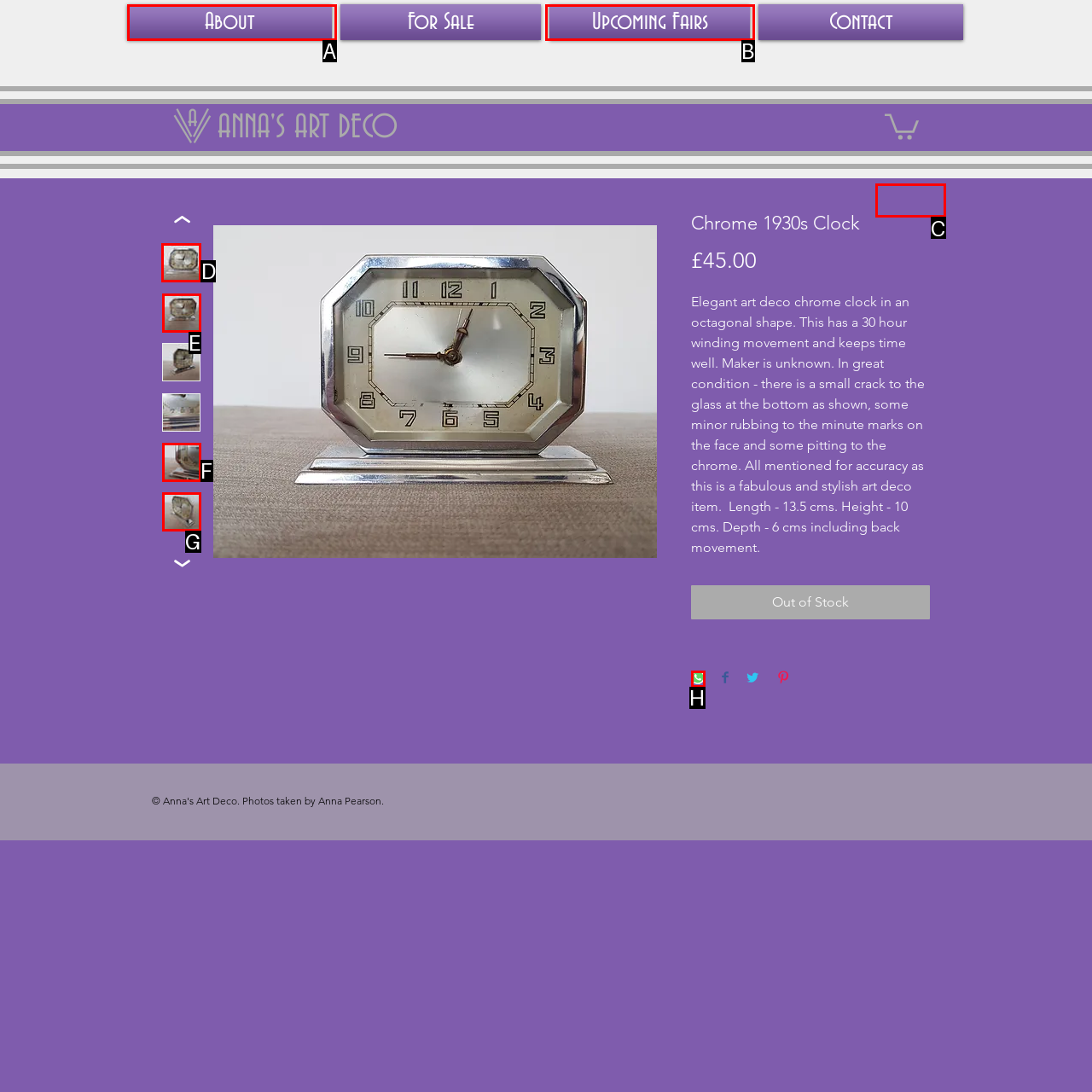Given the instruction: Click the 'Thumbnail: Chrome 1930s Clock' button, which HTML element should you click on?
Answer with the letter that corresponds to the correct option from the choices available.

D